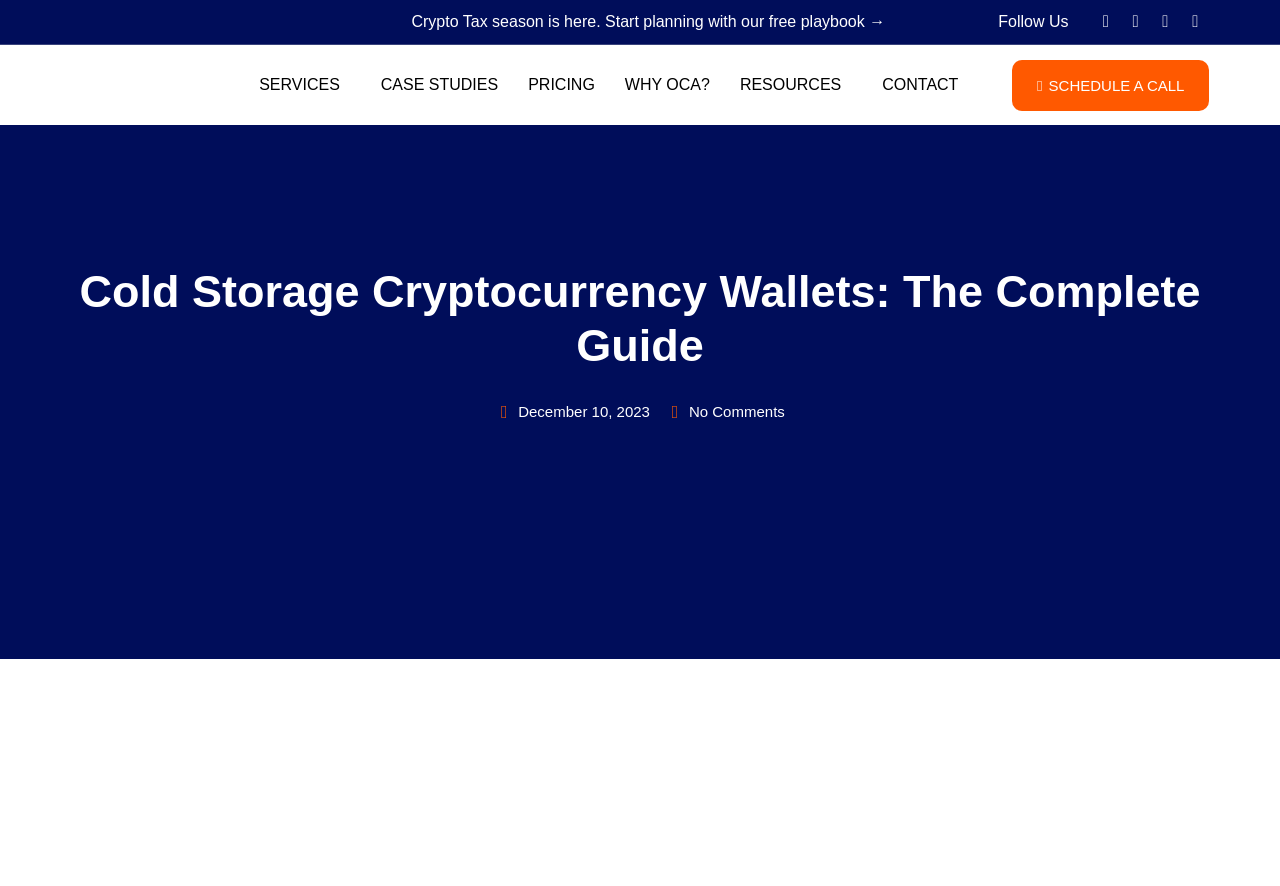Find the bounding box coordinates of the element you need to click on to perform this action: 'View the resources page'. The coordinates should be represented by four float values between 0 and 1, in the format [left, top, right, bottom].

[0.578, 0.086, 0.657, 0.105]